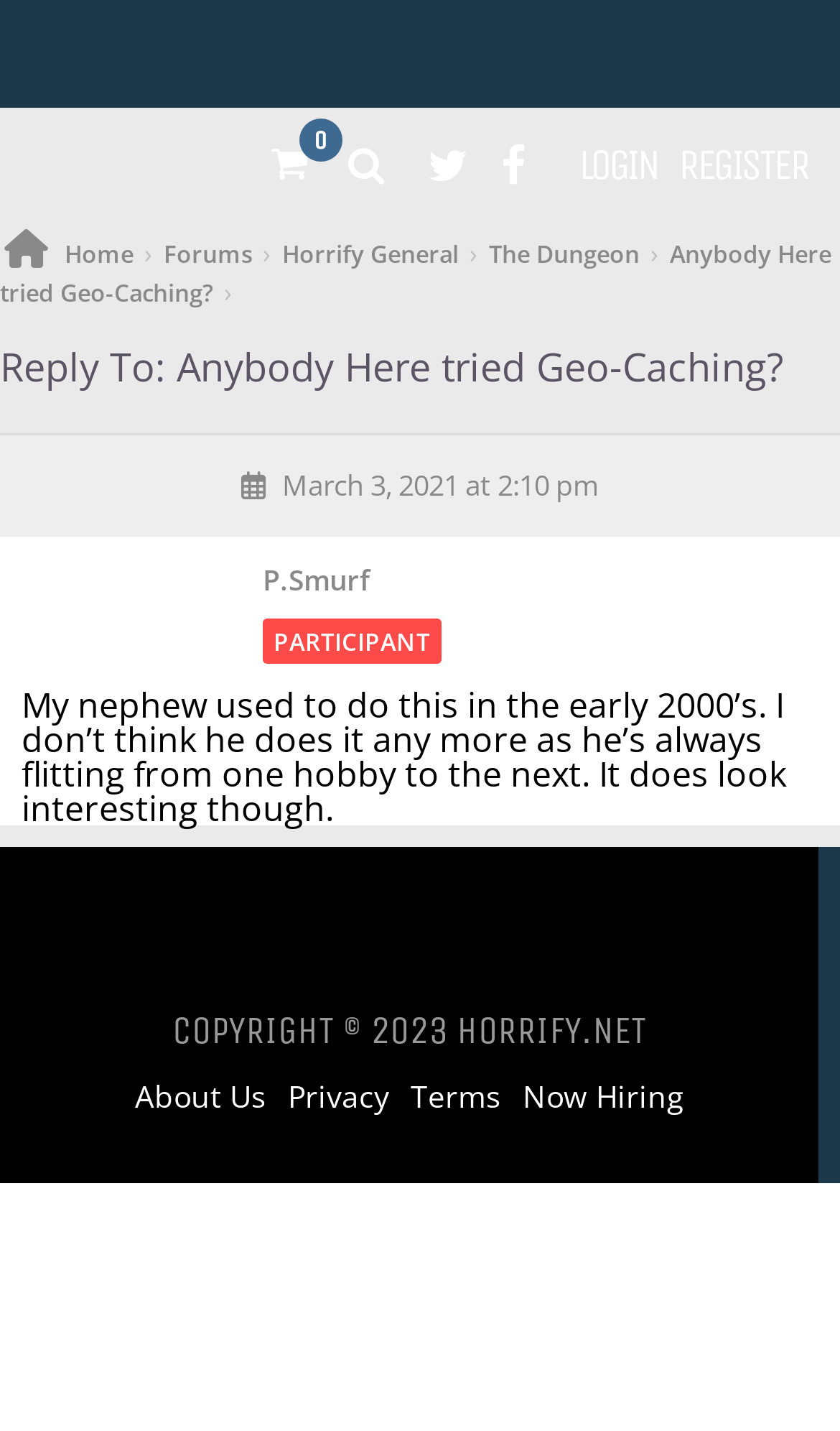Carefully observe the image and respond to the question with a detailed answer:
What is the topic of the discussion thread?

The topic of the discussion thread can be found in the link 'Anybody Here tried Geo-Caching?' which is located in the main content area of the webpage.